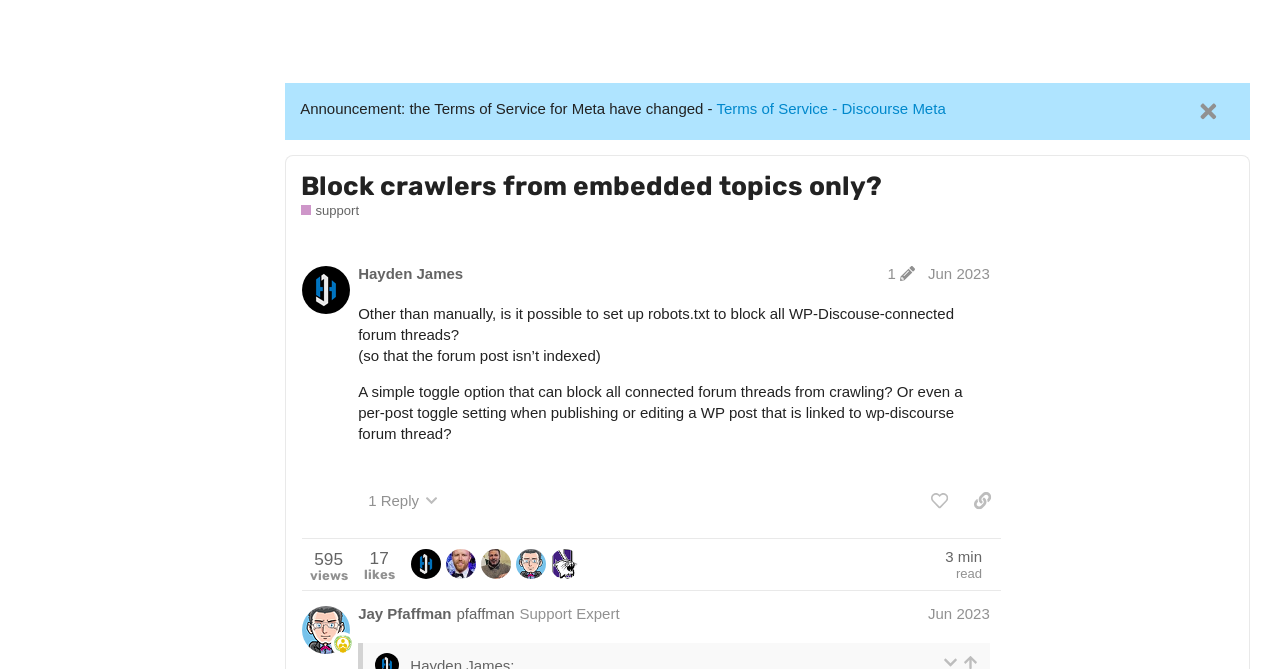Please locate the bounding box coordinates of the element's region that needs to be clicked to follow the instruction: "Read the post by Angus McLeod". The bounding box coordinates should be provided as four float numbers between 0 and 1, i.e., [left, top, right, bottom].

[0.236, 0.091, 0.782, 0.702]